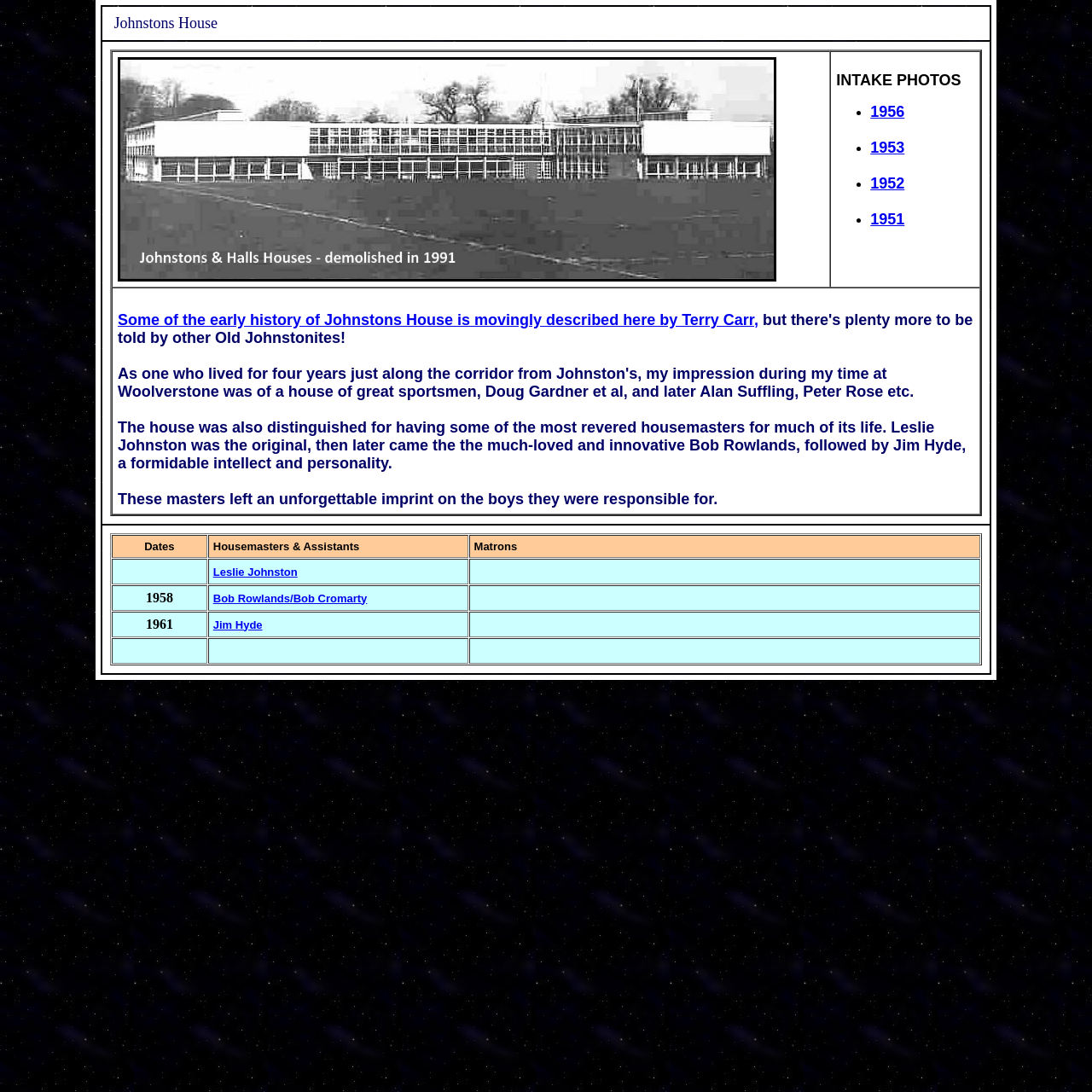Explain the features and main sections of the webpage comprehensively.

The webpage is about Johnstons House, with a focus on its history and notable individuals associated with it. At the top, there is a table with a single row containing a grid cell with the title "Johnstons House". Below this, there is a larger table with multiple rows and columns. The first row contains an image and a grid cell with the text "INTAKE PHOTOS 1956 1953 1952 1951", followed by a list of links to specific years. 

To the right of this, there is a block of text describing the early history of Johnstons House, written by Terry Carr, and mentioning notable housemasters such as Leslie Johnston, Bob Rowlands, and Jim Hyde. The text also includes links to more information about these individuals.

Below this, there is another table with multiple rows and columns, containing information about the housemasters and assistants of Johnstons House. The table has three columns, labeled "Dates", "Housemasters & Assistants", and "Matrons". Each row represents a specific period, with the dates in the first column, the names of the housemasters and assistants in the second column, and the names of the matrons in the third column. The names of the housemasters and assistants are links to more information about them.